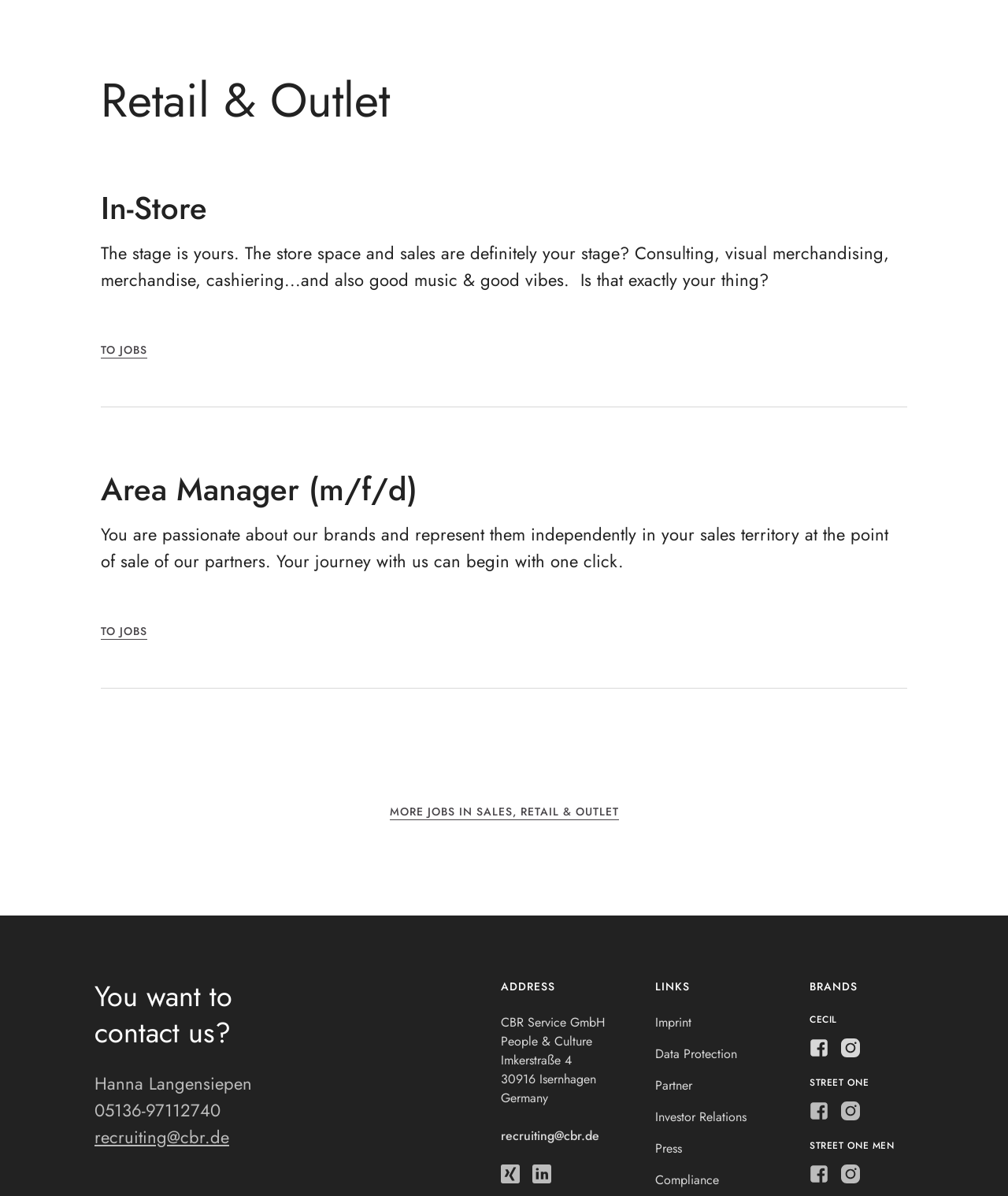Please find the bounding box coordinates of the clickable region needed to complete the following instruction: "Go to Imprint by clicking on the link". The bounding box coordinates must consist of four float numbers between 0 and 1, i.e., [left, top, right, bottom].

[0.65, 0.847, 0.686, 0.862]